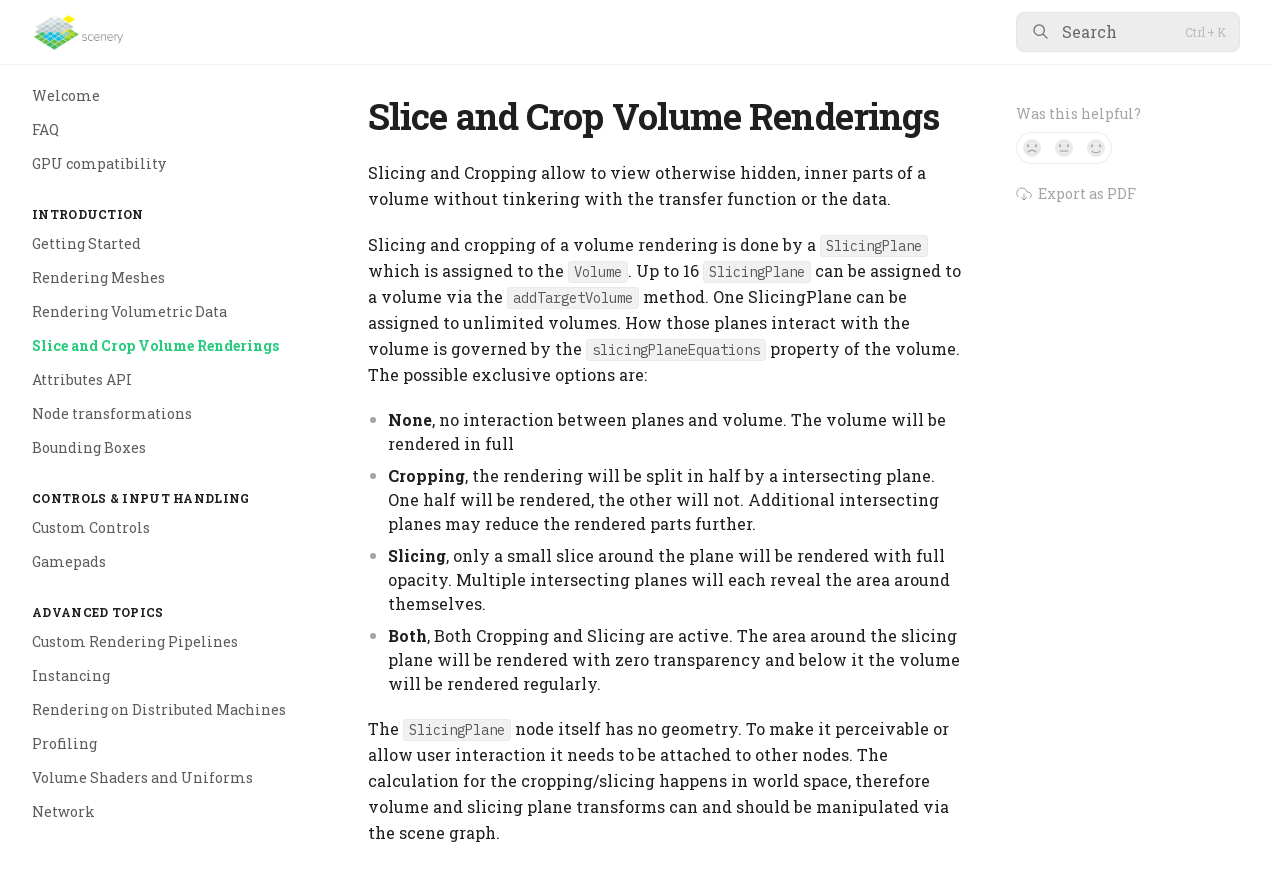Pinpoint the bounding box coordinates of the element you need to click to execute the following instruction: "Click the 'Yes, it was!' button". The bounding box should be represented by four float numbers between 0 and 1, in the format [left, top, right, bottom].

[0.844, 0.148, 0.869, 0.183]